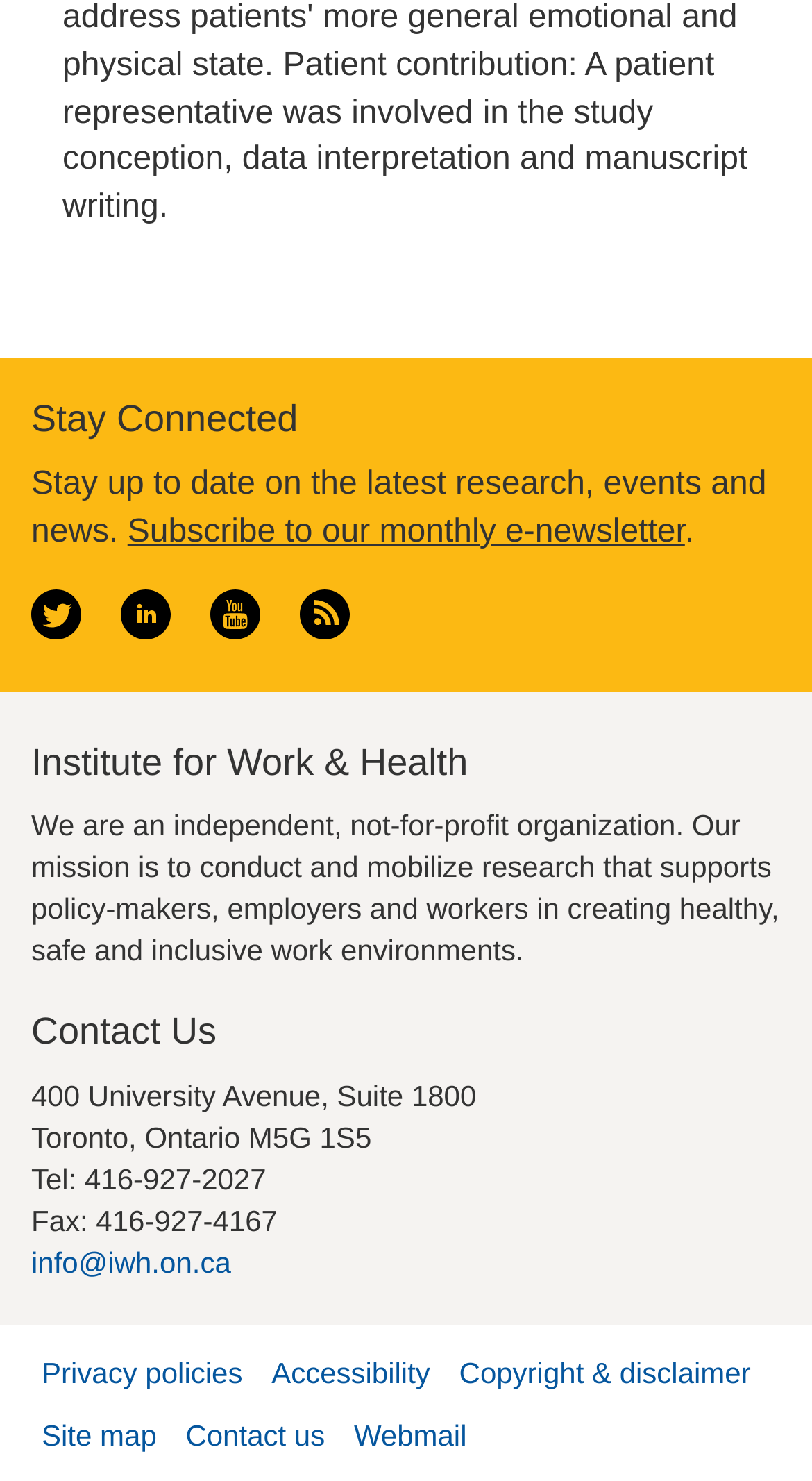Please provide a brief answer to the question using only one word or phrase: 
How can I stay up to date on the latest research?

Subscribe to e-newsletter